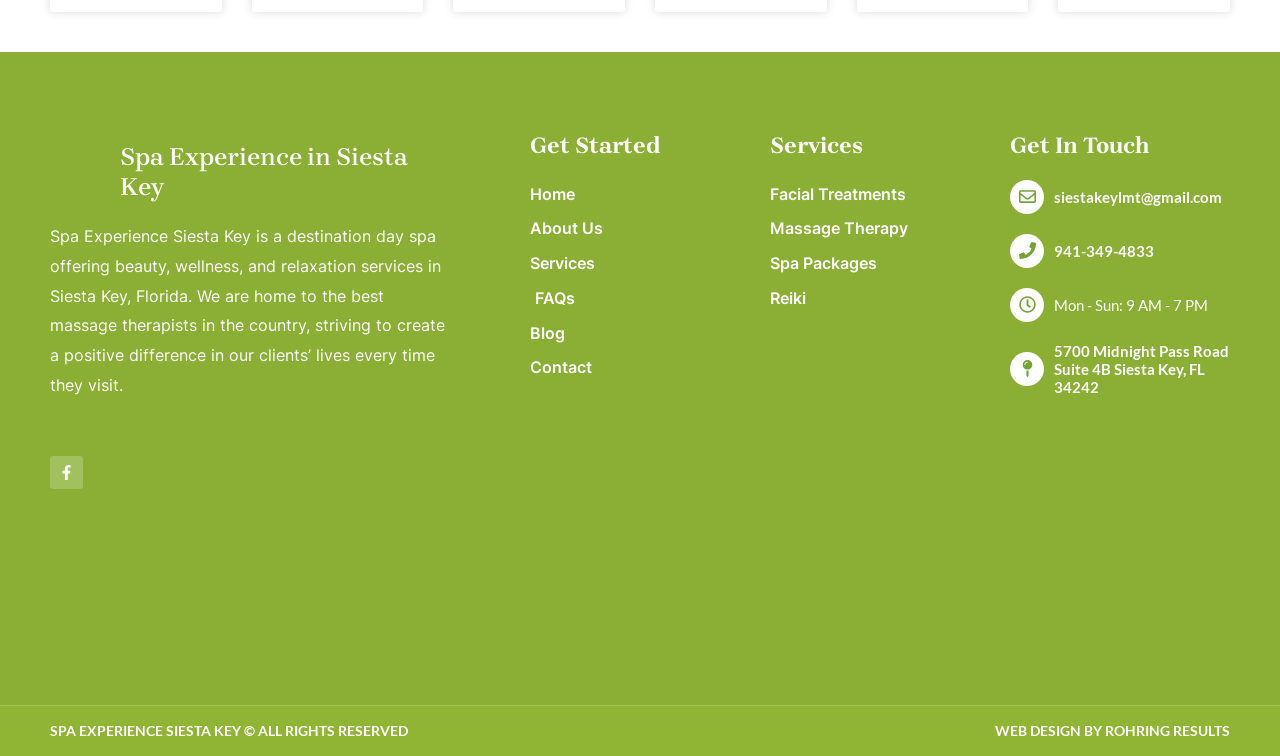What are the operating hours of the spa? Using the information from the screenshot, answer with a single word or phrase.

Mon - Sun: 9 AM - 7 PM